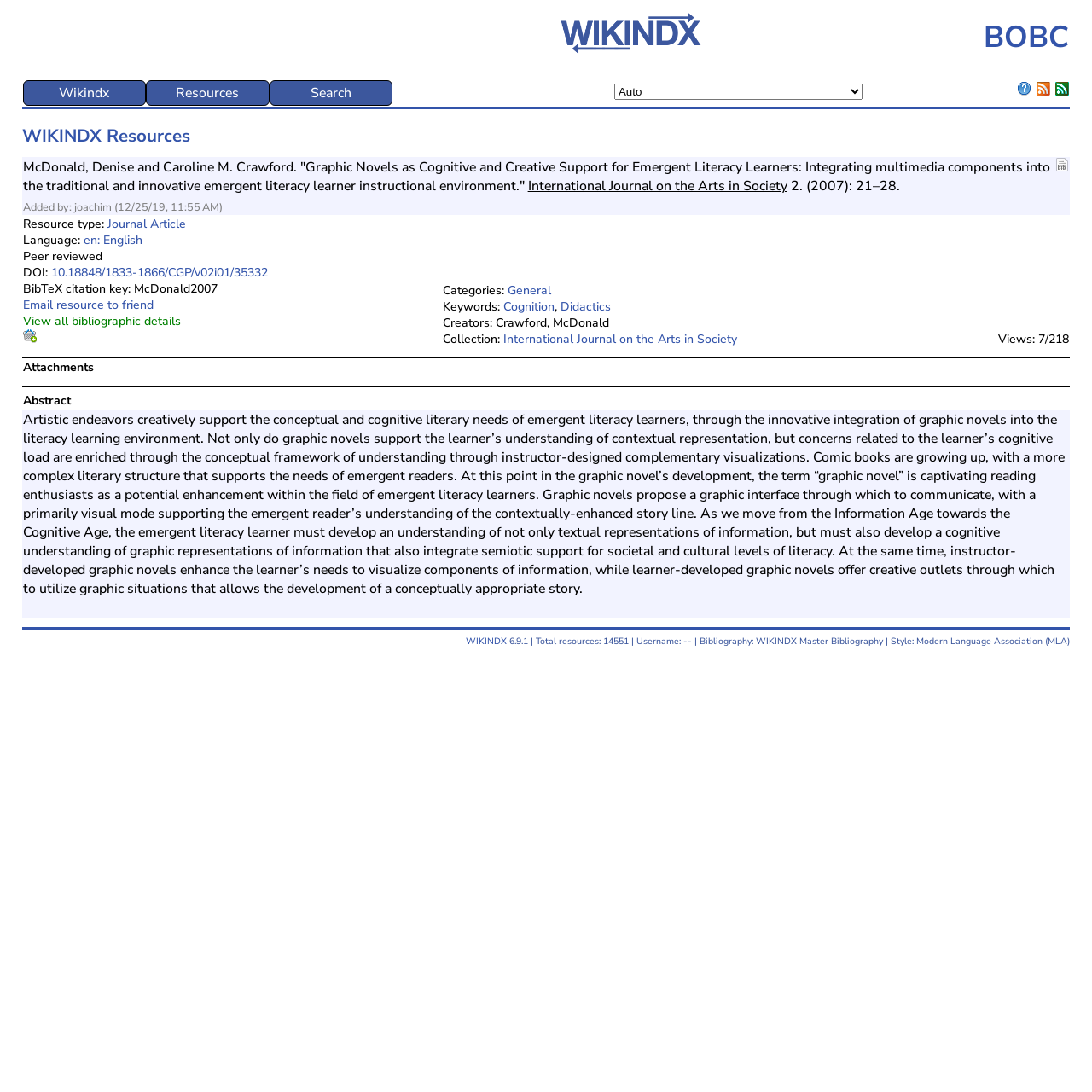Please give a succinct answer to the question in one word or phrase:
How many views does the resource have?

7/218